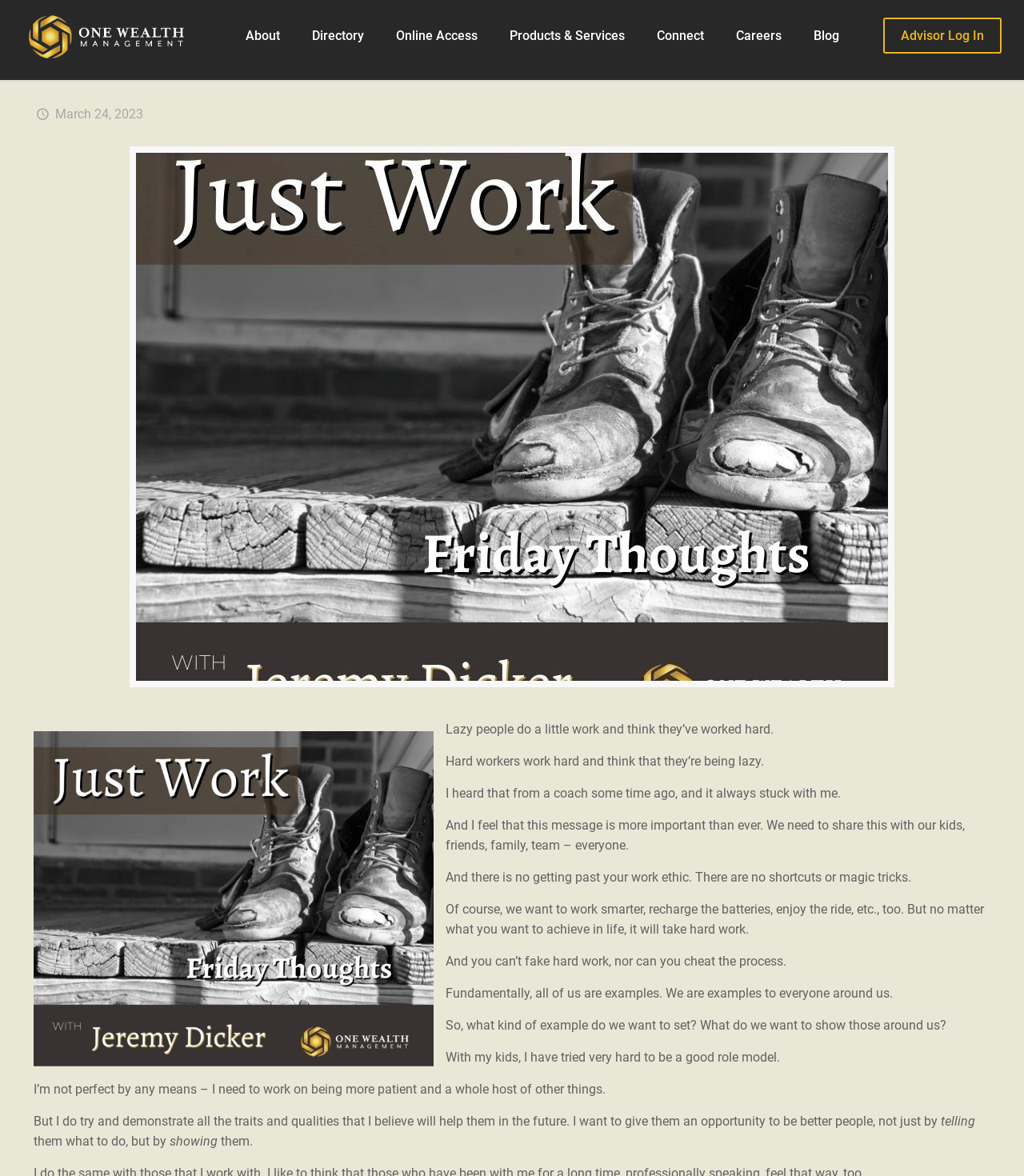Kindly determine the bounding box coordinates of the area that needs to be clicked to fulfill this instruction: "Click on the 'About' link".

[0.224, 0.0, 0.289, 0.061]